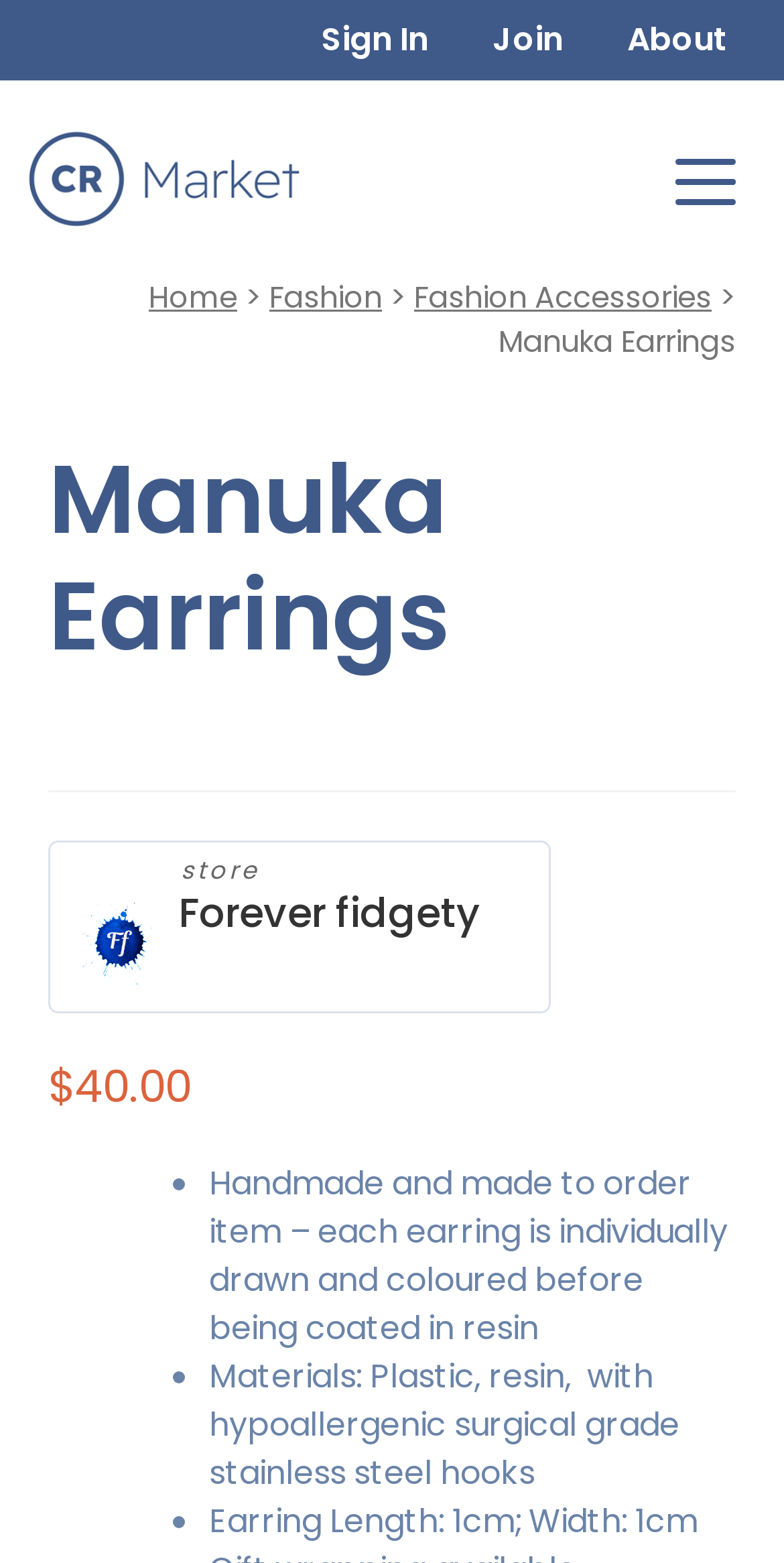Determine the bounding box coordinates of the clickable region to follow the instruction: "Navigate to the home page".

[0.19, 0.178, 0.303, 0.203]